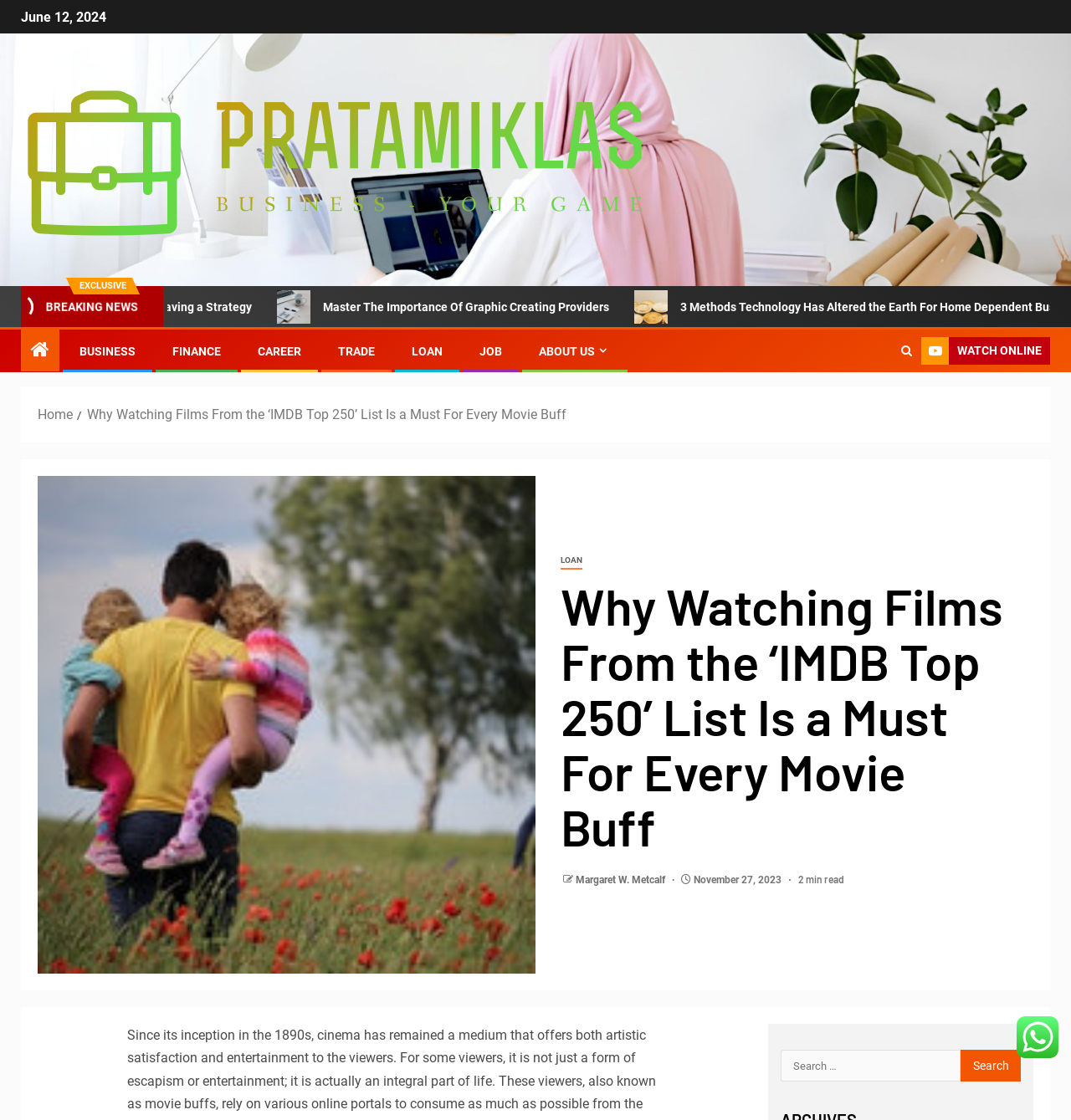Find and specify the bounding box coordinates that correspond to the clickable region for the instruction: "Click on the 'WATCH ONLINE' button".

[0.86, 0.301, 0.98, 0.326]